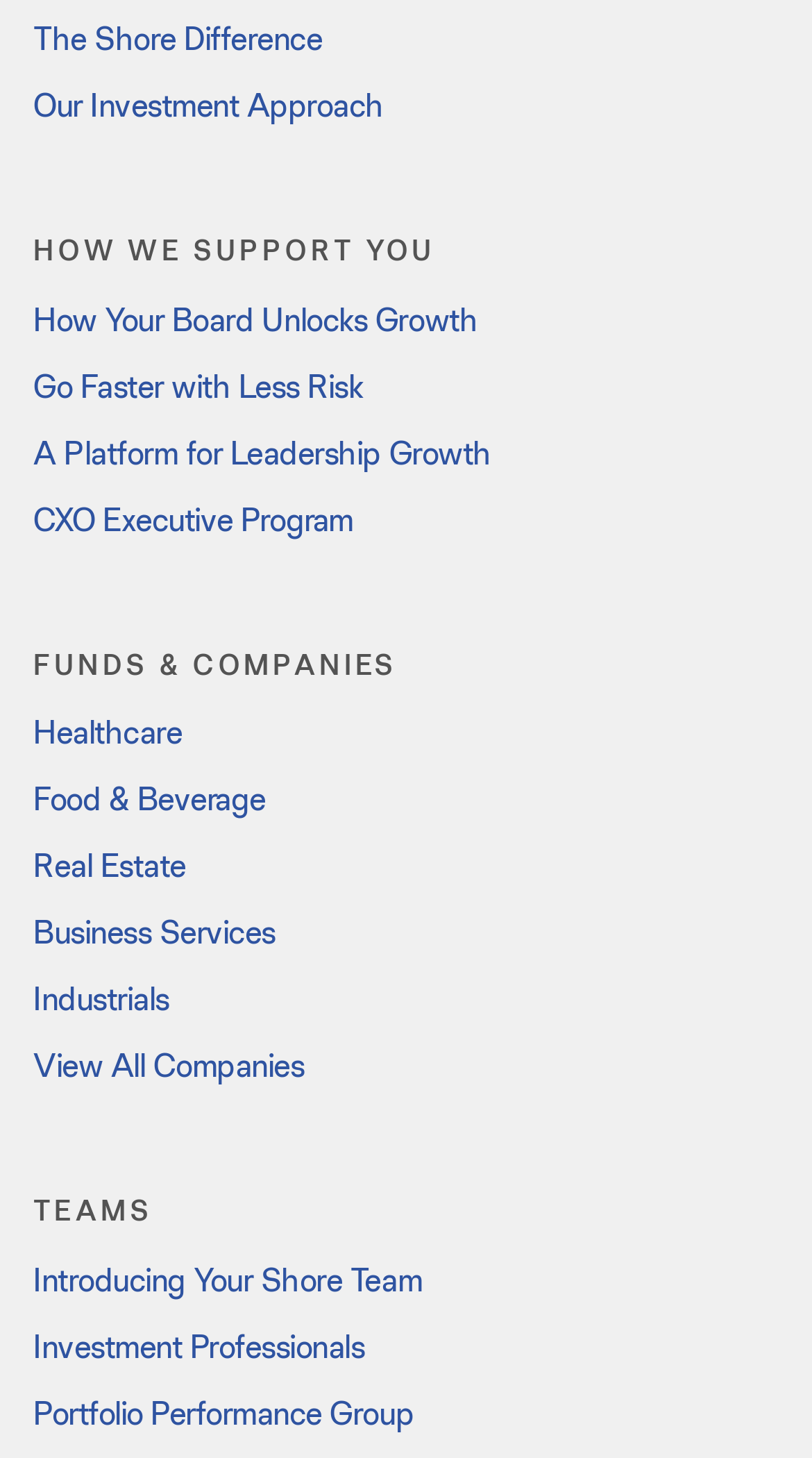Find the bounding box coordinates for the area you need to click to carry out the instruction: "Explore Our Investment Approach". The coordinates should be four float numbers between 0 and 1, indicated as [left, top, right, bottom].

[0.041, 0.055, 0.473, 0.089]